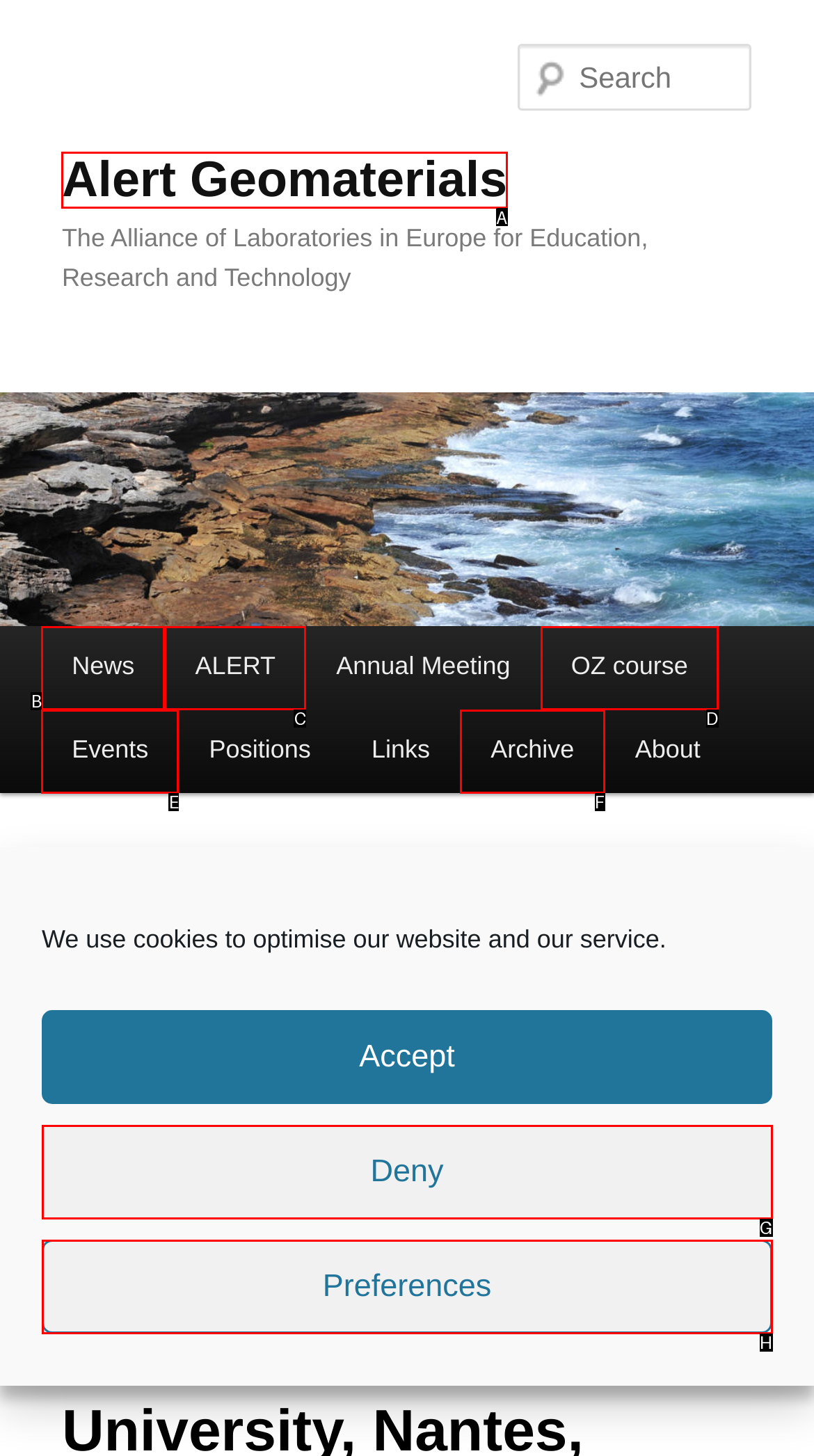Identify which HTML element matches the description: Alert Geomaterials
Provide your answer in the form of the letter of the correct option from the listed choices.

A